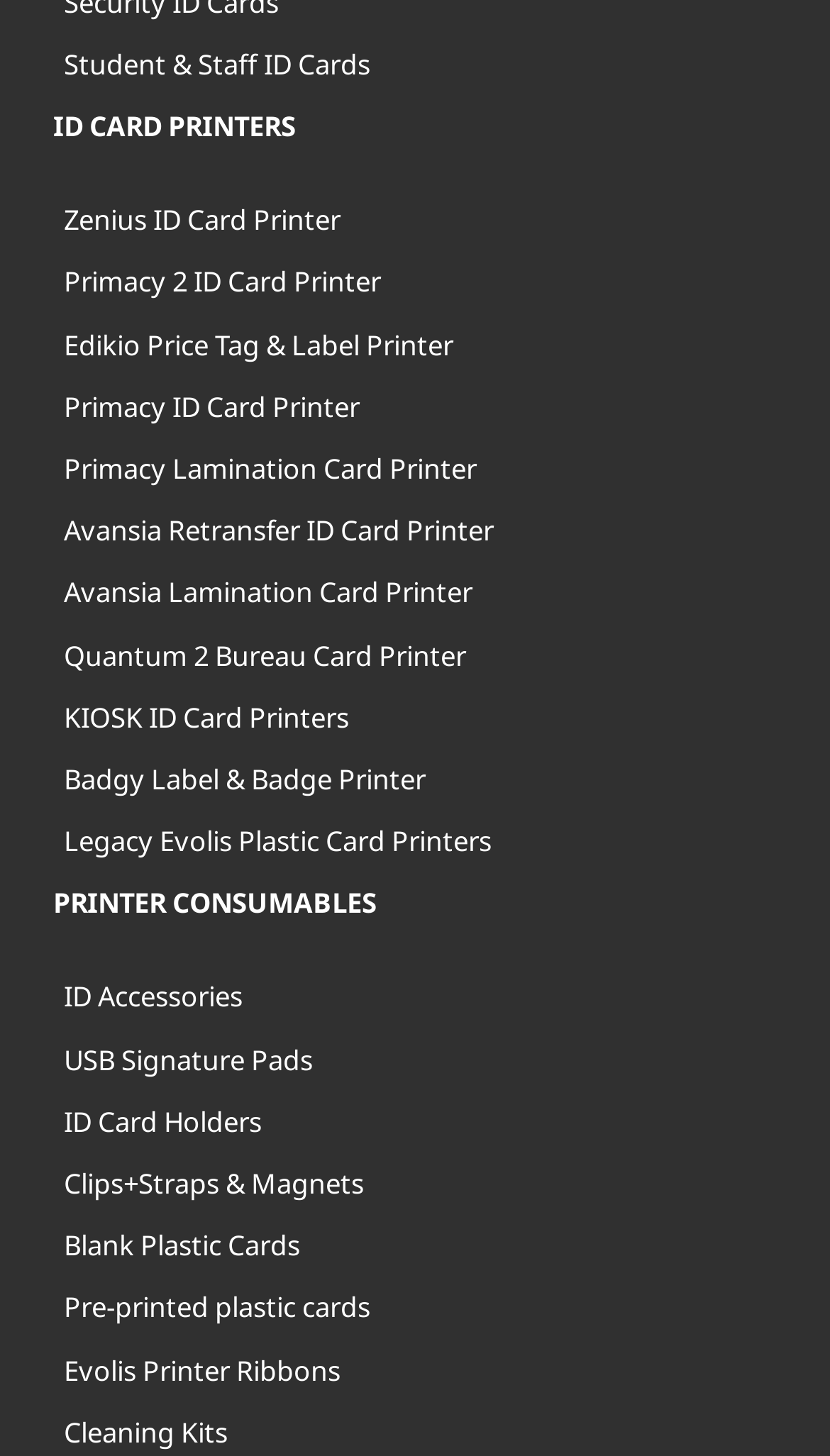Look at the image and answer the question in detail:
How many types of ID accessories are listed?

I counted the number of links with 'ID Accessories' as their category, and found 6 different types of accessories listed, including ID card holders, clips and straps, and more.